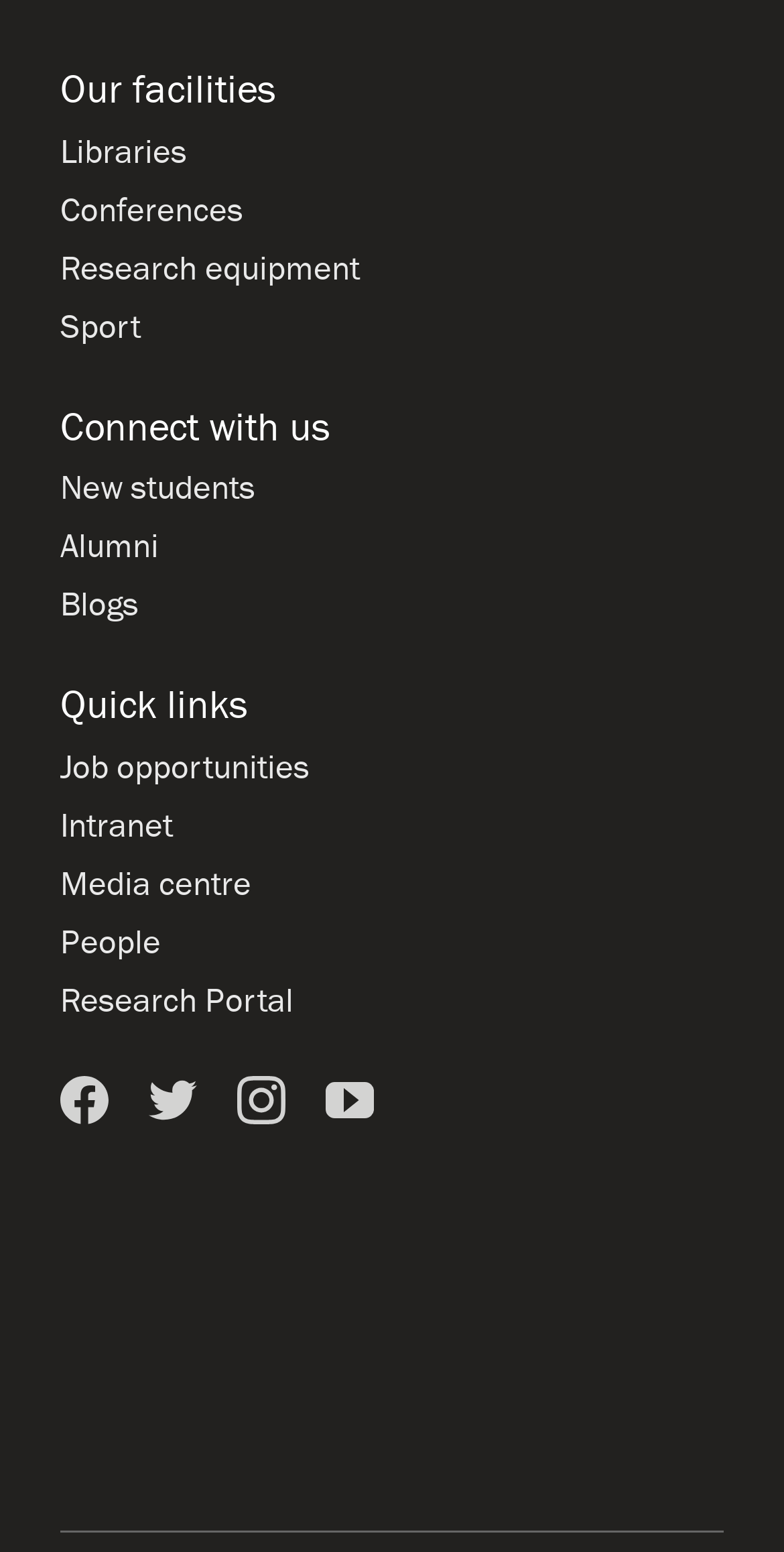Reply to the question with a single word or phrase:
How many headings are there on the webpage?

3